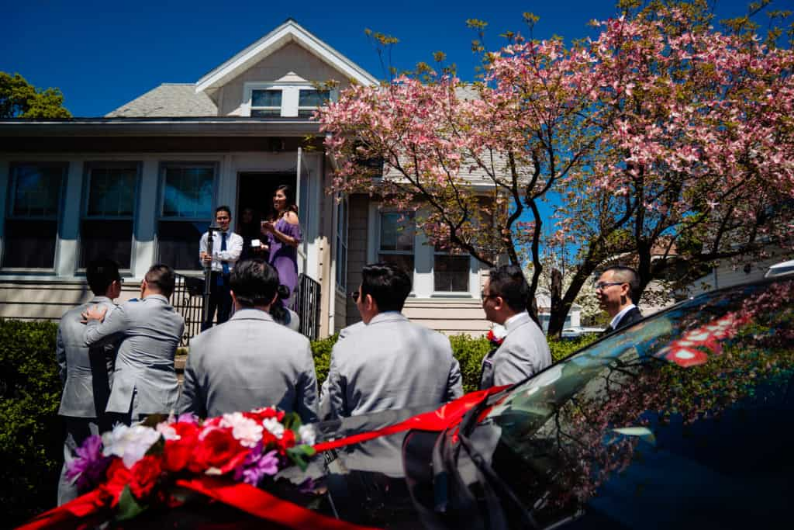Please reply to the following question using a single word or phrase: 
What is the purpose of the door games?

Tests for the groom to complete